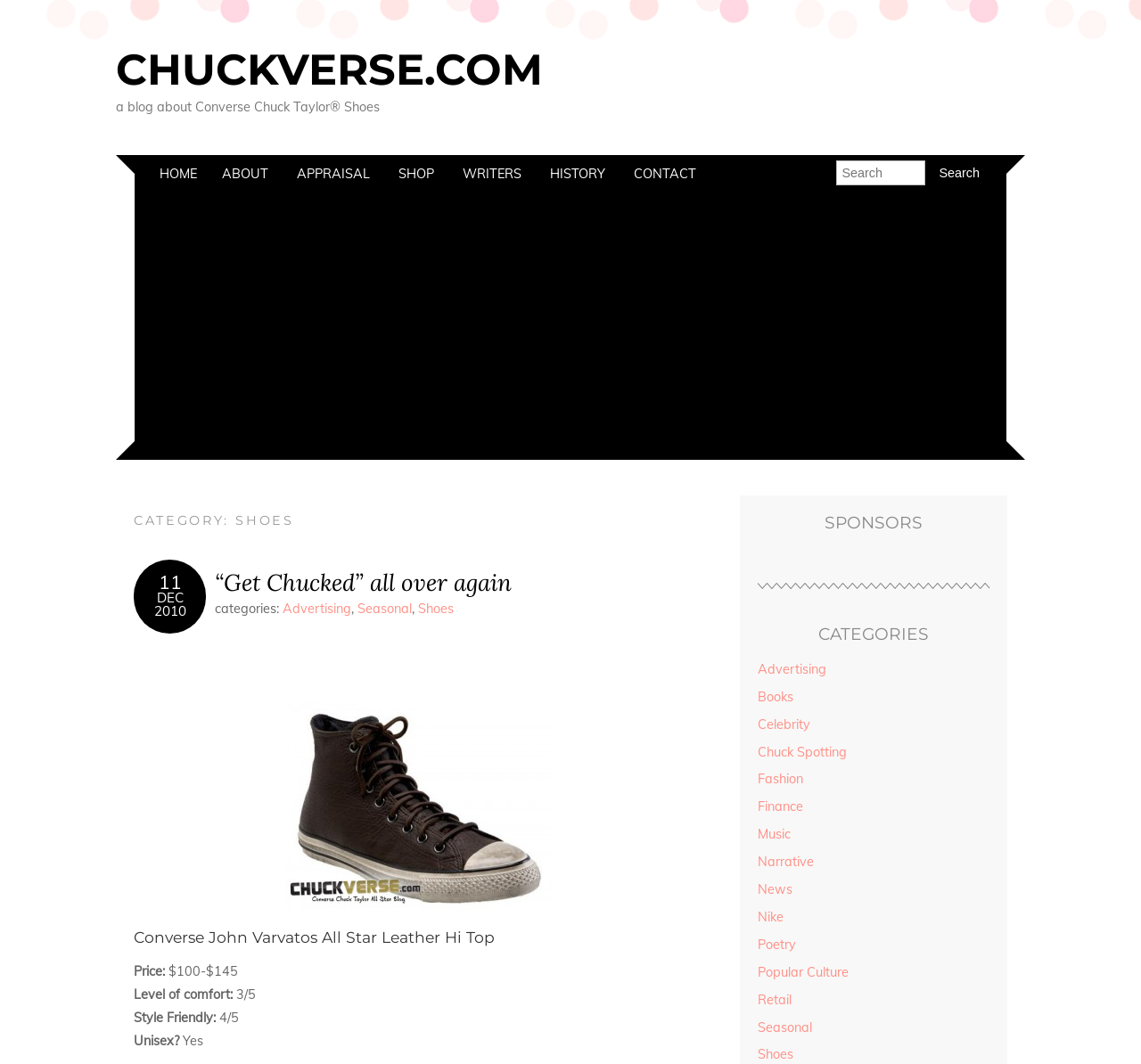Pinpoint the bounding box coordinates of the element you need to click to execute the following instruction: "Go to the home page". The bounding box should be represented by four float numbers between 0 and 1, in the format [left, top, right, bottom].

[0.129, 0.145, 0.184, 0.181]